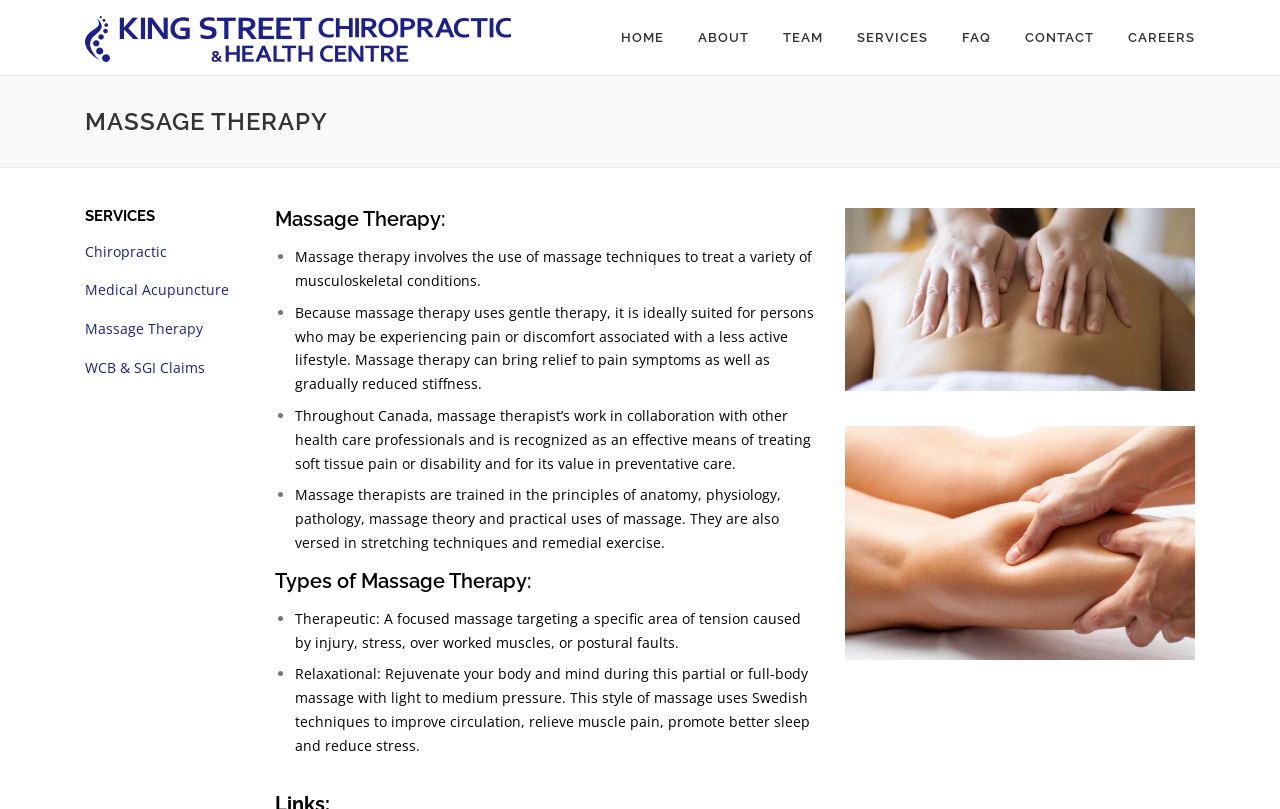Give a one-word or one-phrase response to the question:
What is the benefit of massage therapy for people with a less active lifestyle?

Relief from pain symptoms